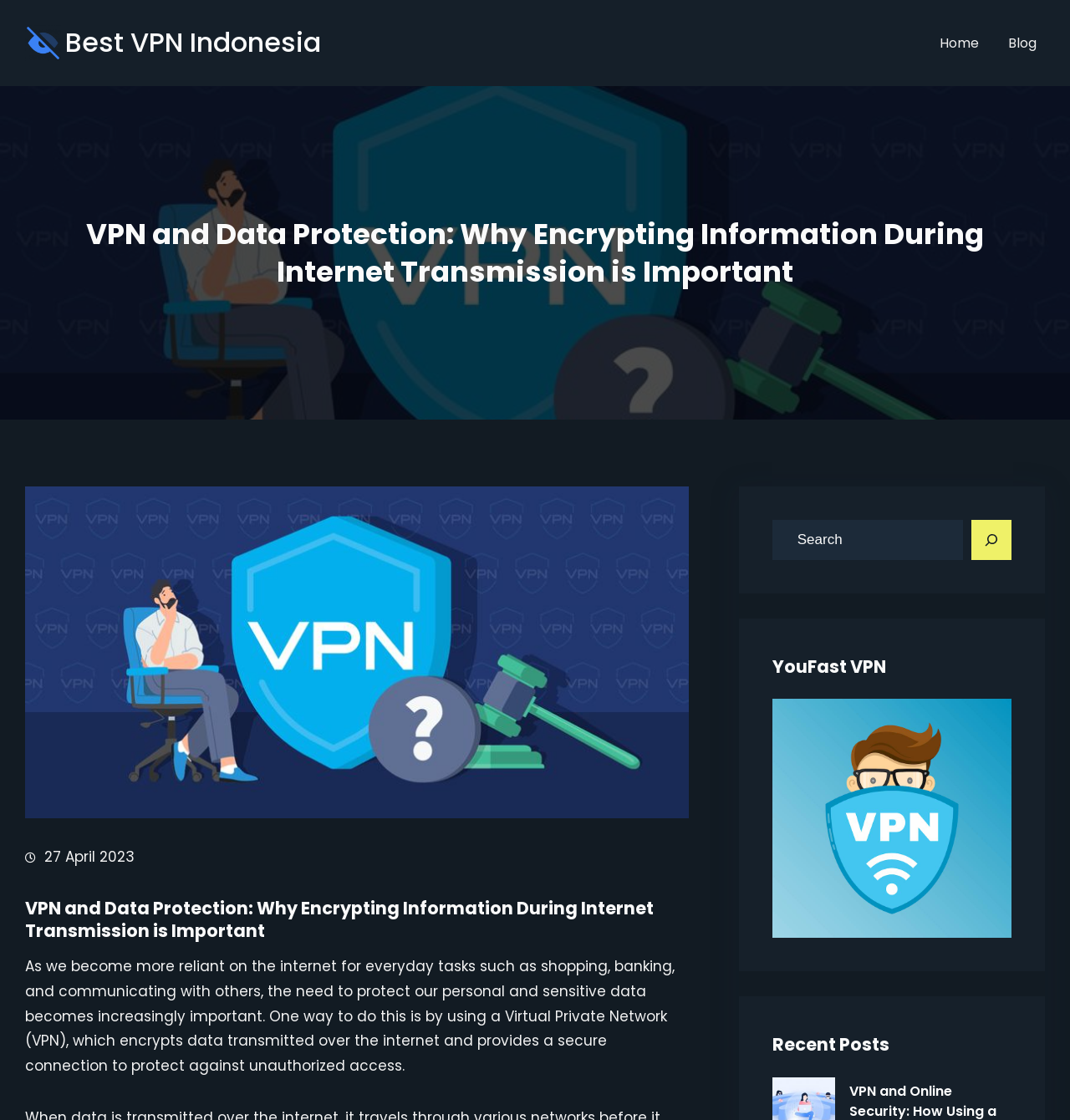Please examine the image and answer the question with a detailed explanation:
What is the purpose of a VPN according to the article?

I found the answer by reading the static text element which explains the importance of protecting personal and sensitive data and how a VPN can help with that.